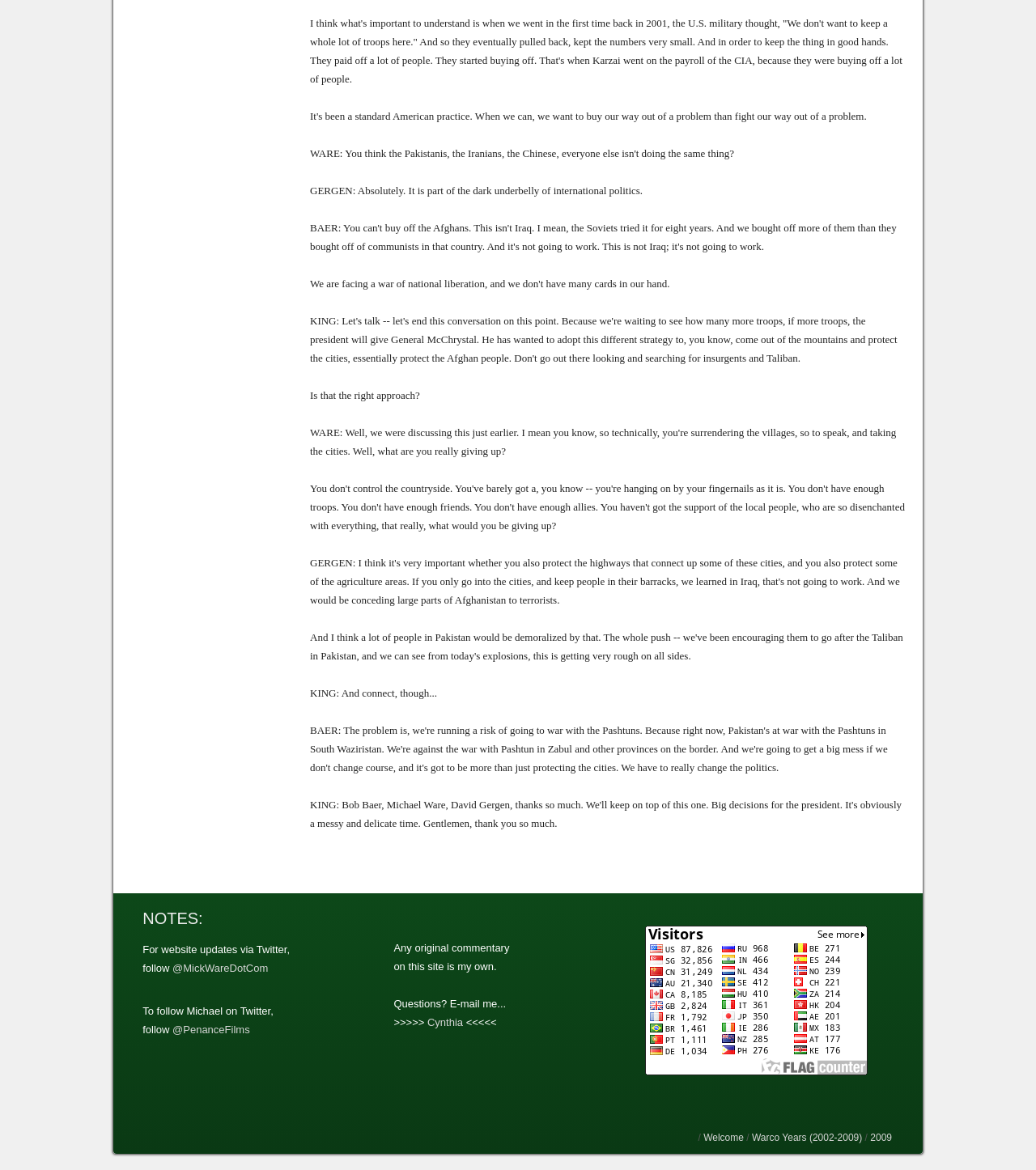Give a concise answer using one word or a phrase to the following question:
Who is on the payroll of the CIA?

Karzai